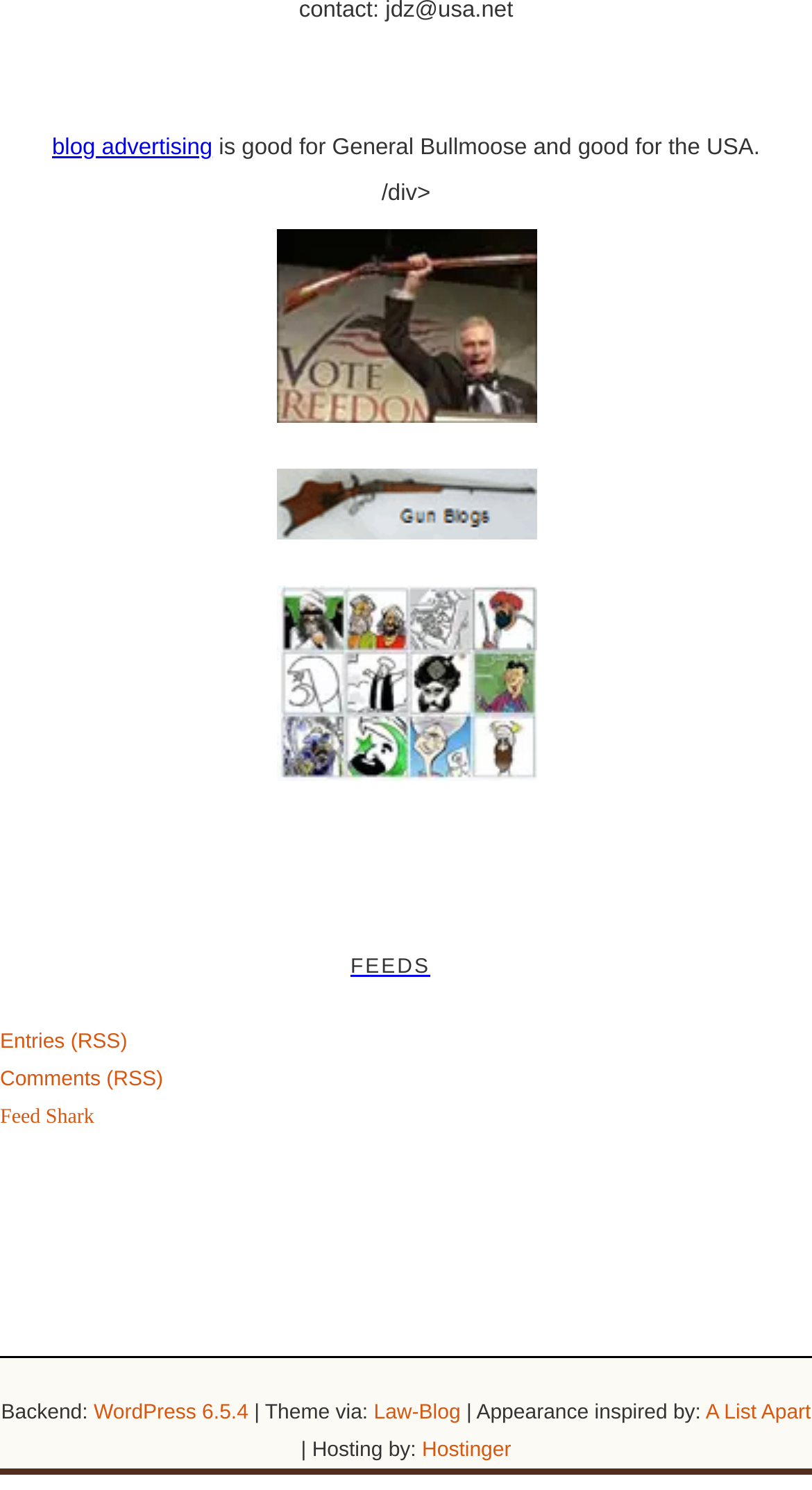Please find the bounding box coordinates of the element that you should click to achieve the following instruction: "Expand the menu for Svietidlá". The coordinates should be presented as four float numbers between 0 and 1: [left, top, right, bottom].

None